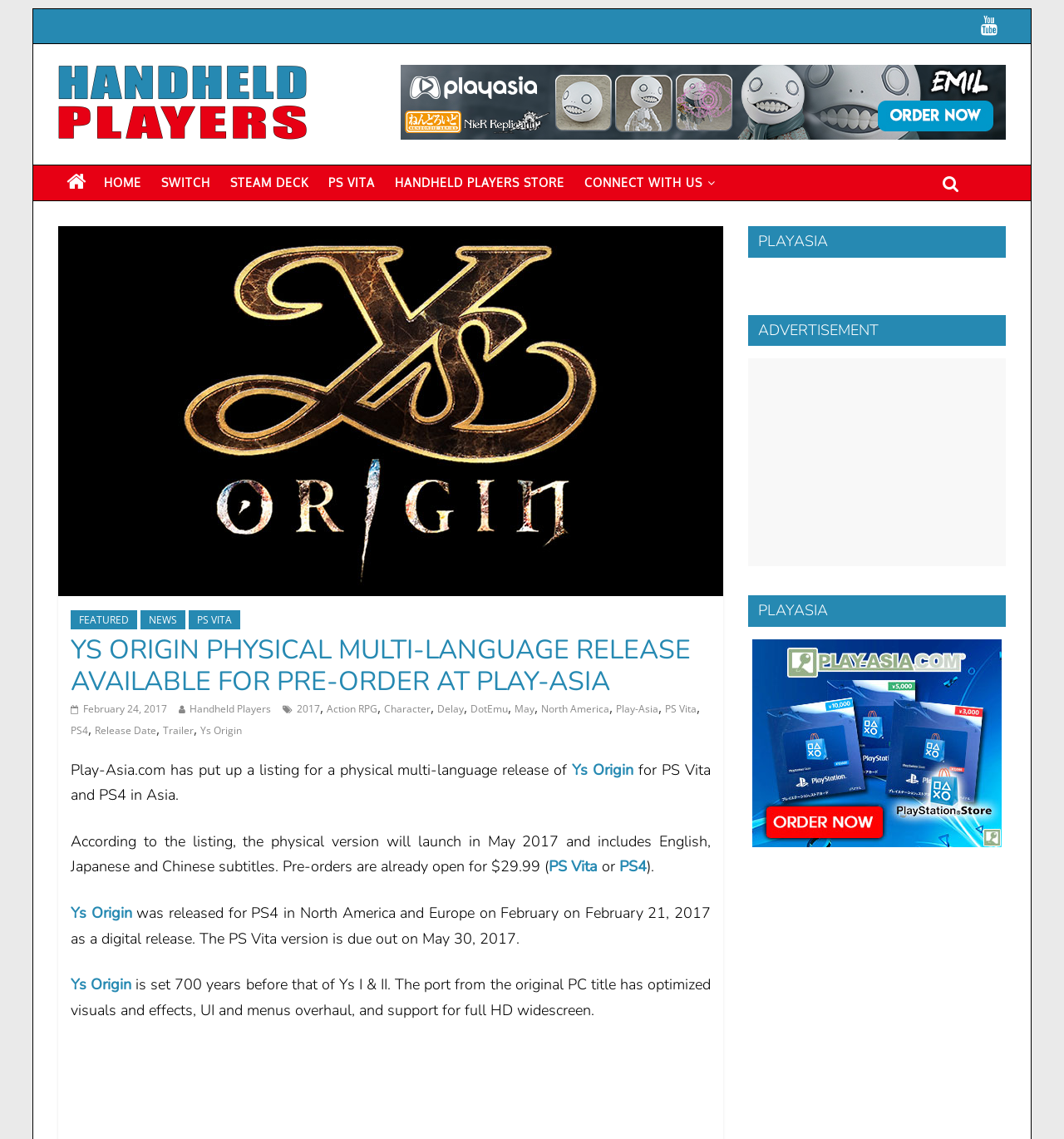Please respond to the question with a concise word or phrase:
What languages are included in the physical release?

English, Japanese, and Chinese